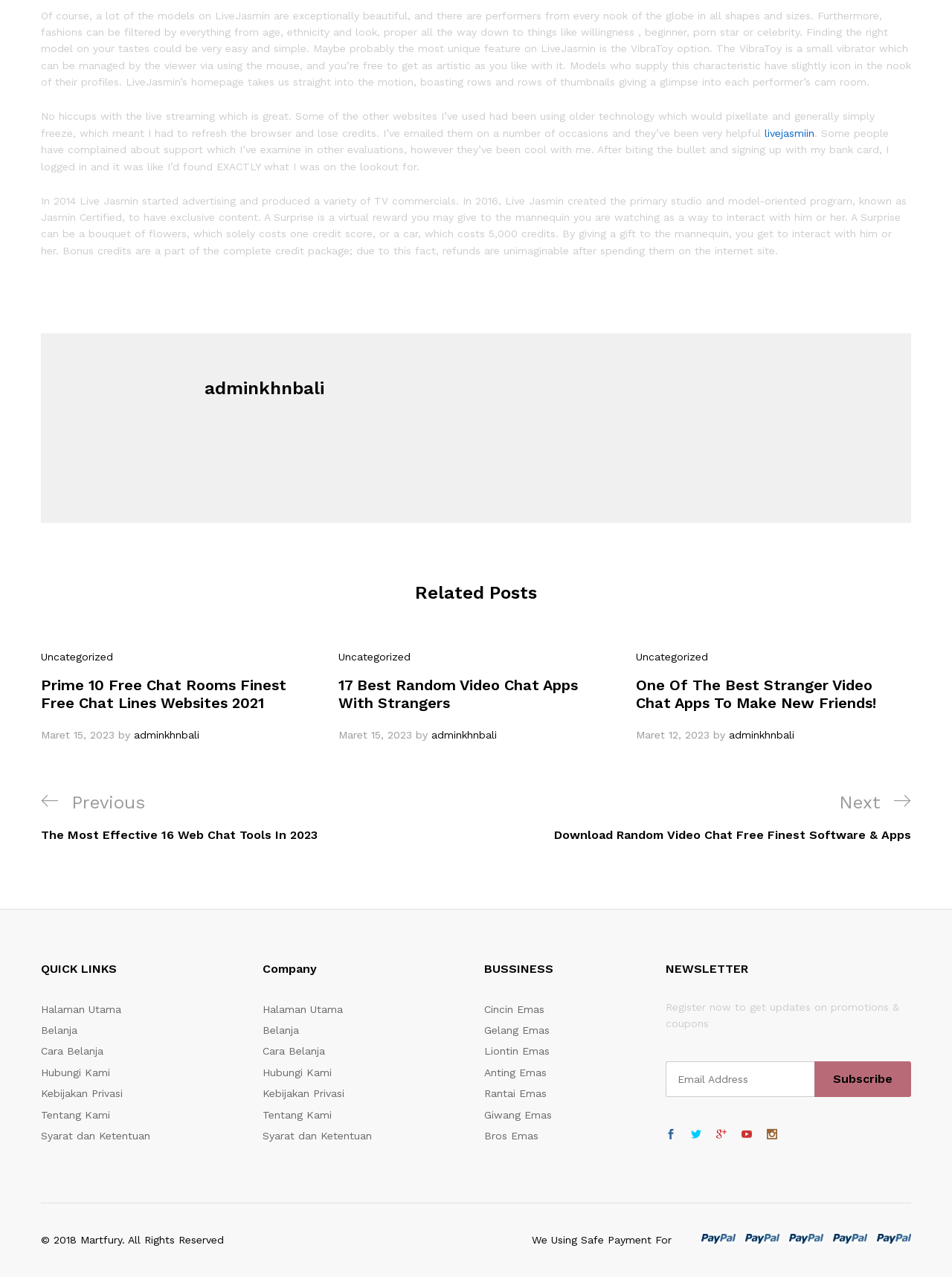Identify the bounding box of the UI element that matches this description: "Liontin Emas".

[0.509, 0.819, 0.577, 0.828]